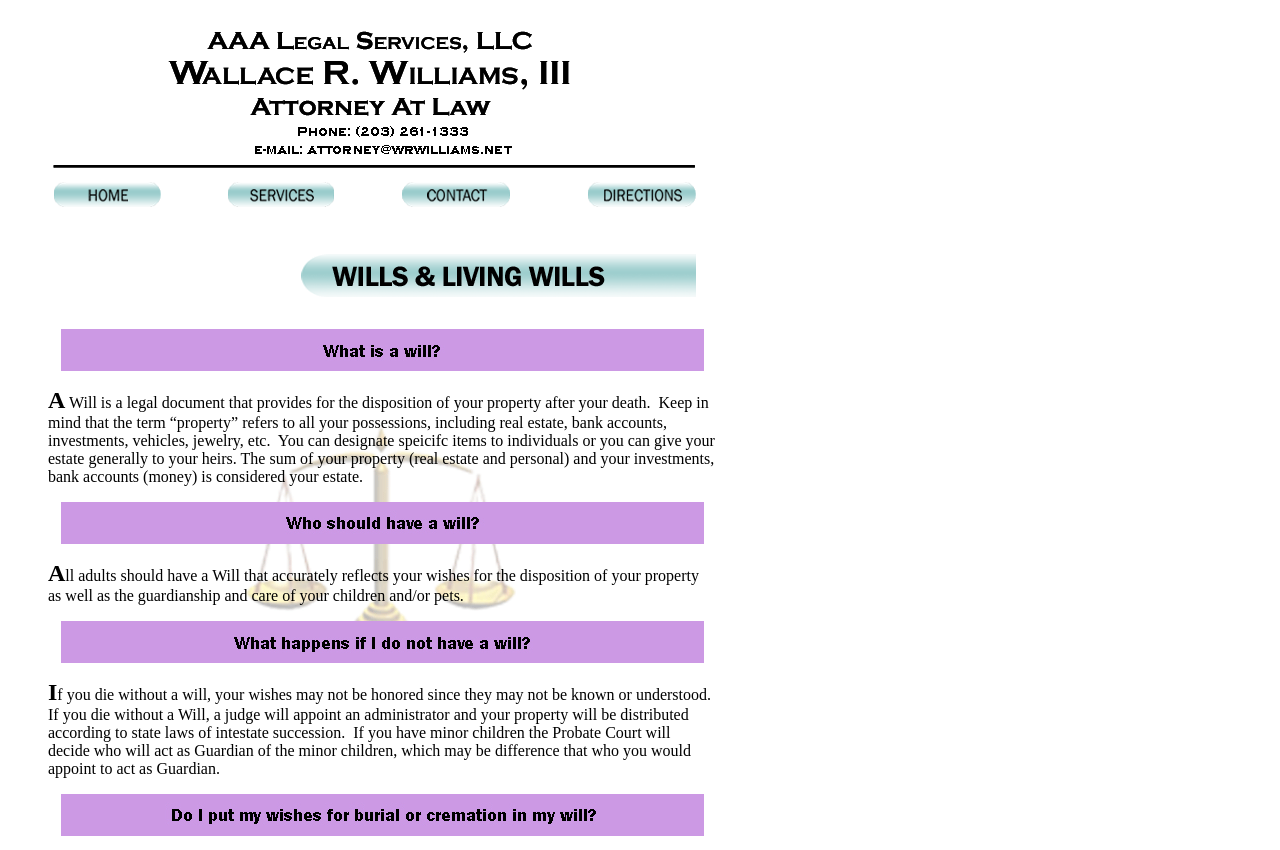What happens if you die without a will?
Provide a fully detailed and comprehensive answer to the question.

According to the webpage, if you die without a will, your wishes may not be honored since they may not be known or understood, and a judge will appoint an administrator to distribute your property according to state laws of intestate succession.